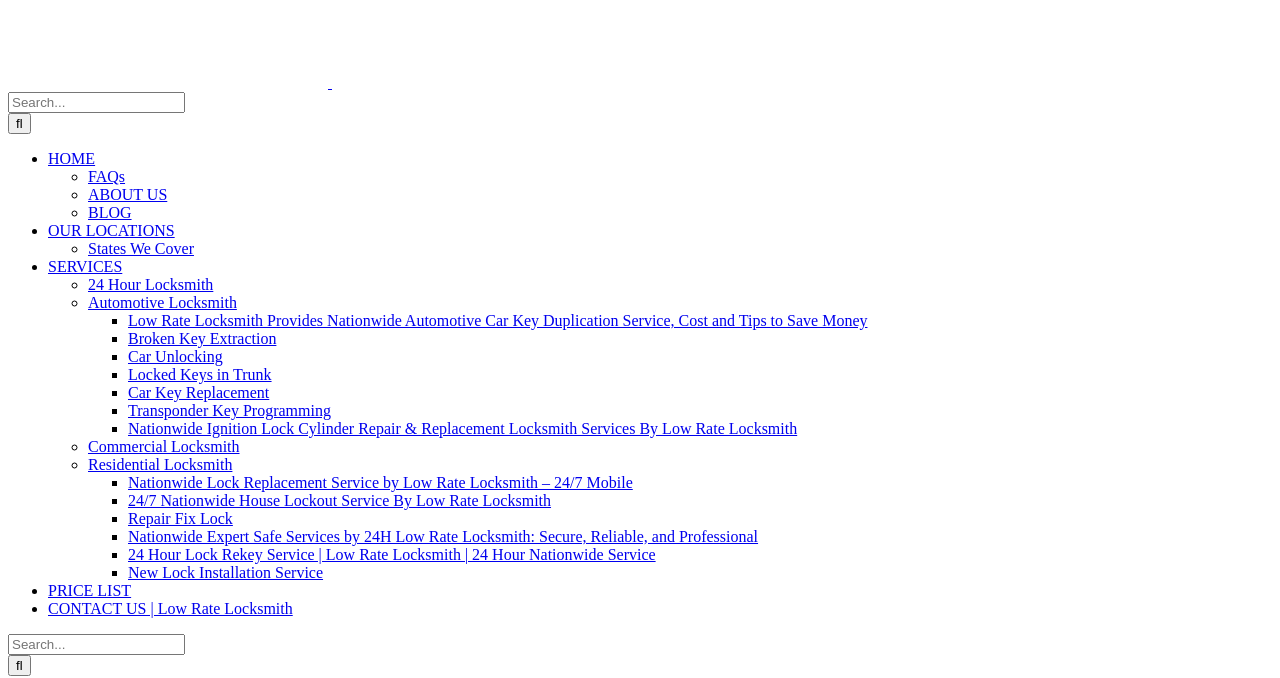Find the bounding box coordinates of the area that needs to be clicked in order to achieve the following instruction: "Click on the SERVICES link". The coordinates should be specified as four float numbers between 0 and 1, i.e., [left, top, right, bottom].

[0.038, 0.381, 0.096, 0.406]